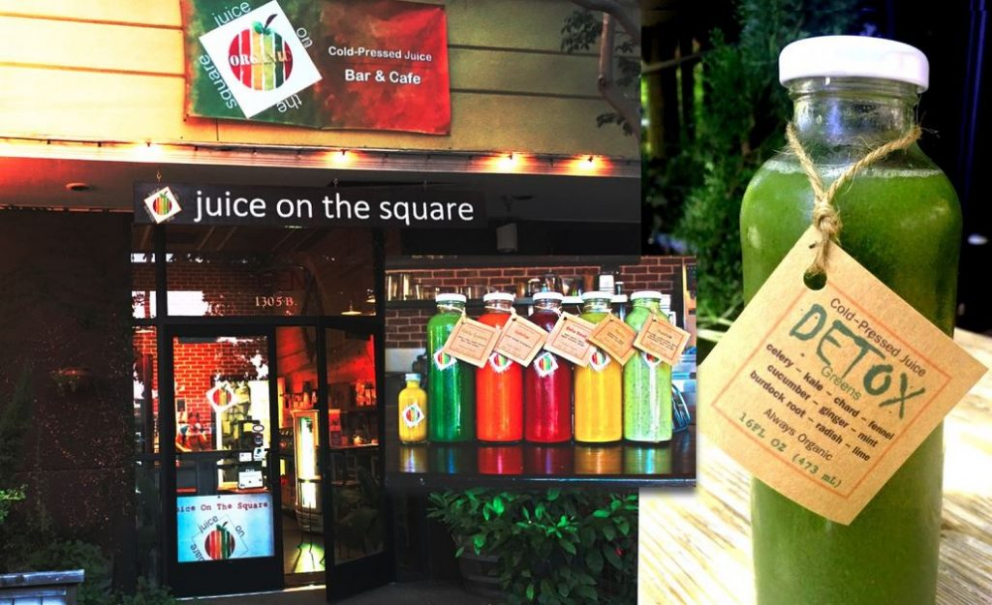Generate a detailed caption for the image.

The image showcases the inviting exterior of the "Juice Bar & Cafe," located in Santa Rosa, CA, featuring a prominently displayed sign that reads "juice on the square." The cafe's entrance is adorned with vibrant glass bottles filled with an array of colorful cold-pressed juices, reflecting the freshness and organic nature of their offerings. One bottle stands out prominently in the foreground, labeled "DETOX," highlighting a blend of greens including celery, kale, and cucumber with a tag emphasizing that all ingredients are always organic. This inviting scene encapsulates the essence of healthy living and rejuvenation, inviting customers to enjoy not only juices but also smoothies and other nutritious options in a cozy atmosphere.